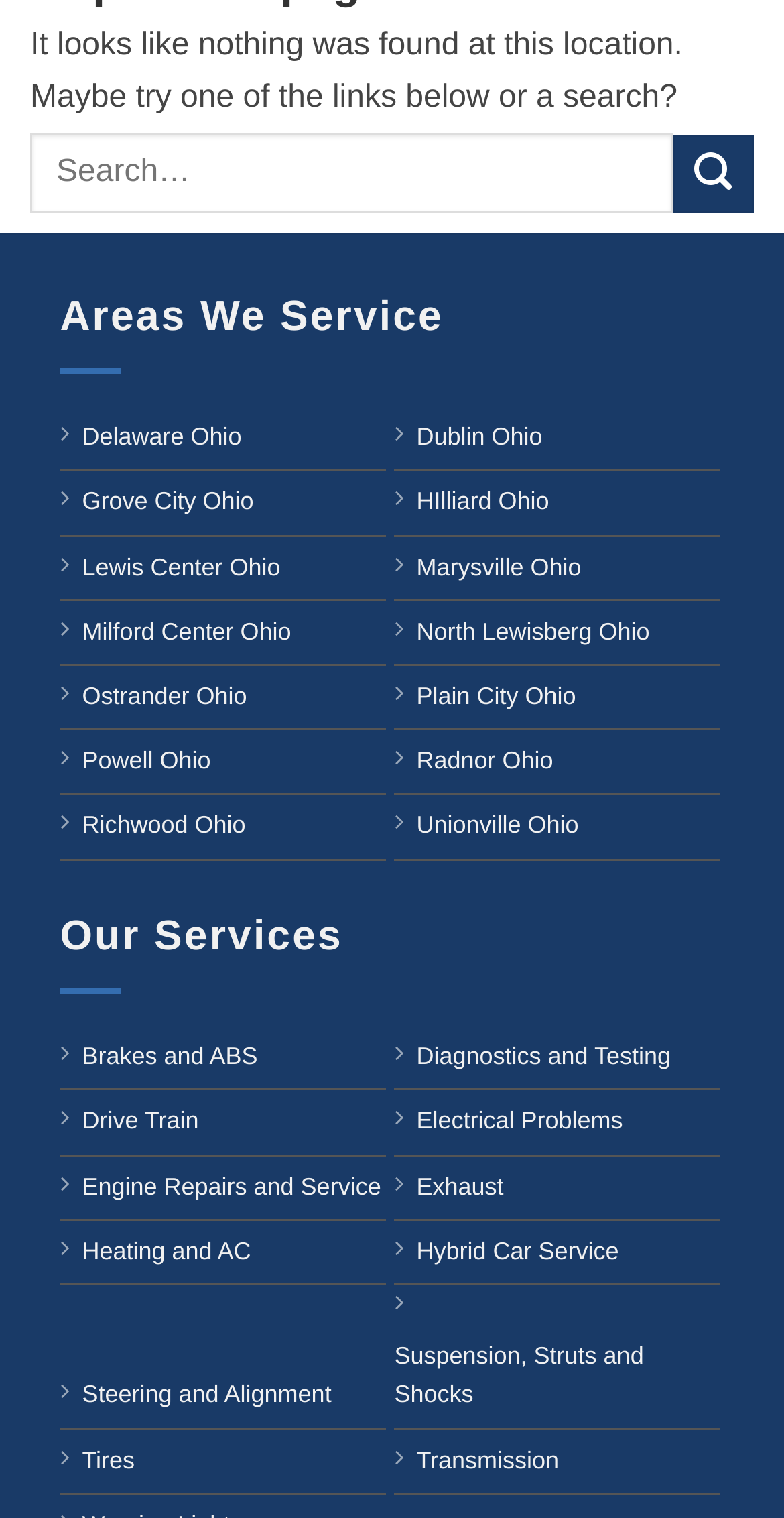Given the element description "Exhaust" in the screenshot, predict the bounding box coordinates of that UI element.

[0.531, 0.761, 0.642, 0.803]